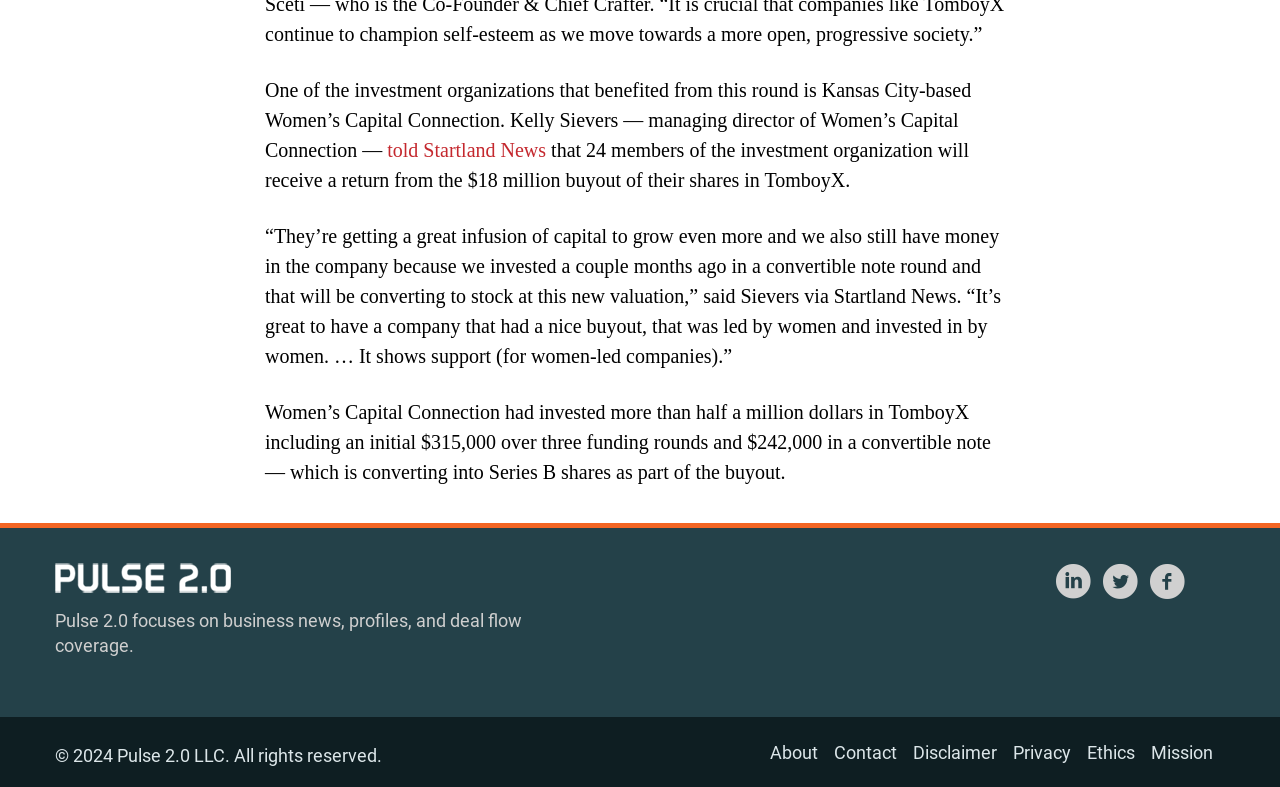What is the focus of Pulse 2.0?
Please answer the question with a detailed response using the information from the screenshot.

The webpage states 'Pulse 2.0 focuses on business news, profiles, and deal flow coverage.' which shows that Pulse 2.0 focuses on business news, profiles, and deal flow coverage.